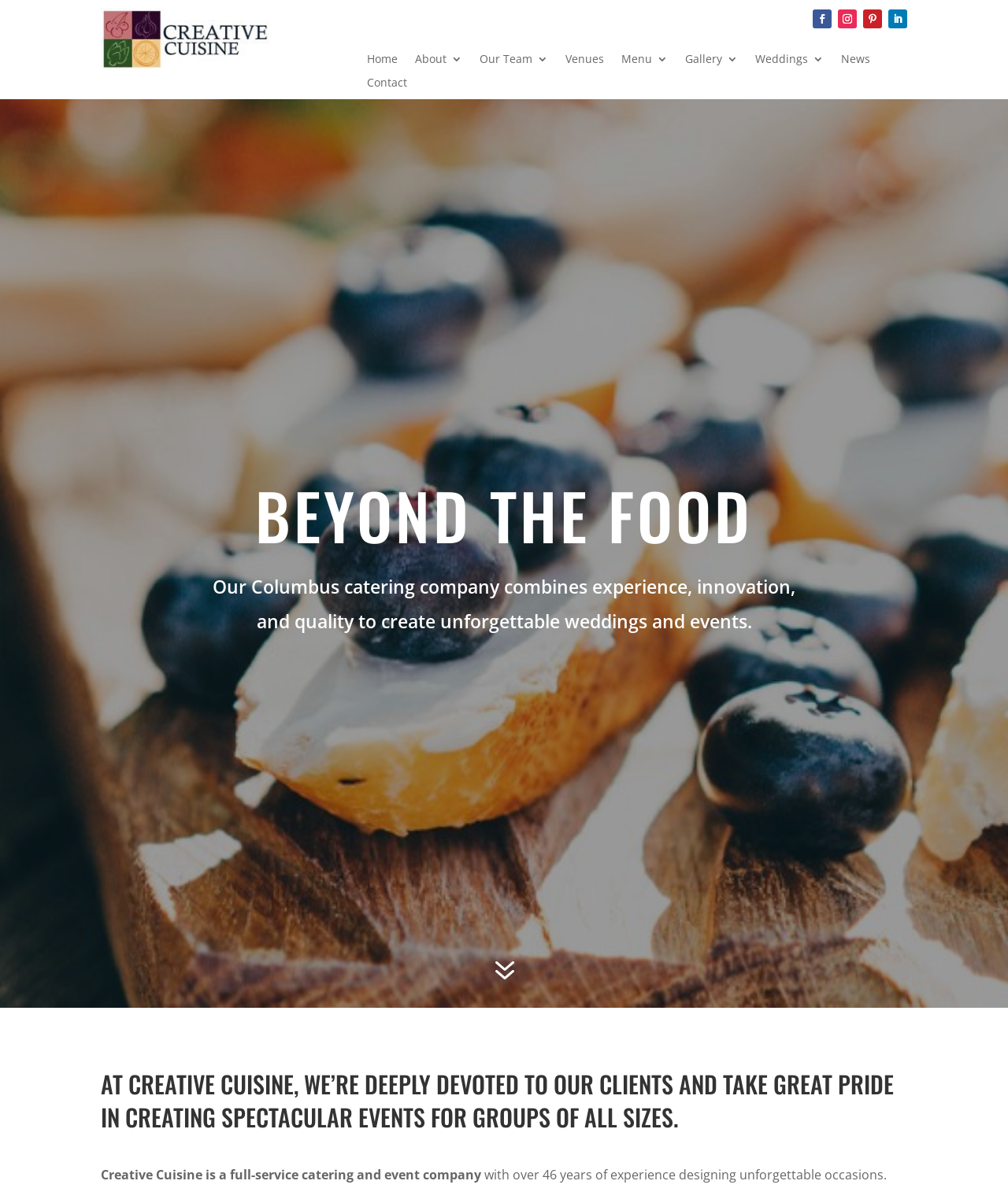Given the content of the image, can you provide a detailed answer to the question?
What is the tone of Creative Cuisine's approach to clients?

The heading element 'AT CREATIVE CUISINE, WE’RE DEEPLY DEVOTED TO OUR CLIENTS AND TAKE GREAT PRIDE IN CREATING SPECTACULAR EVENTS FOR GROUPS OF ALL SIZES.' suggests that Creative Cuisine is deeply devoted to their clients.